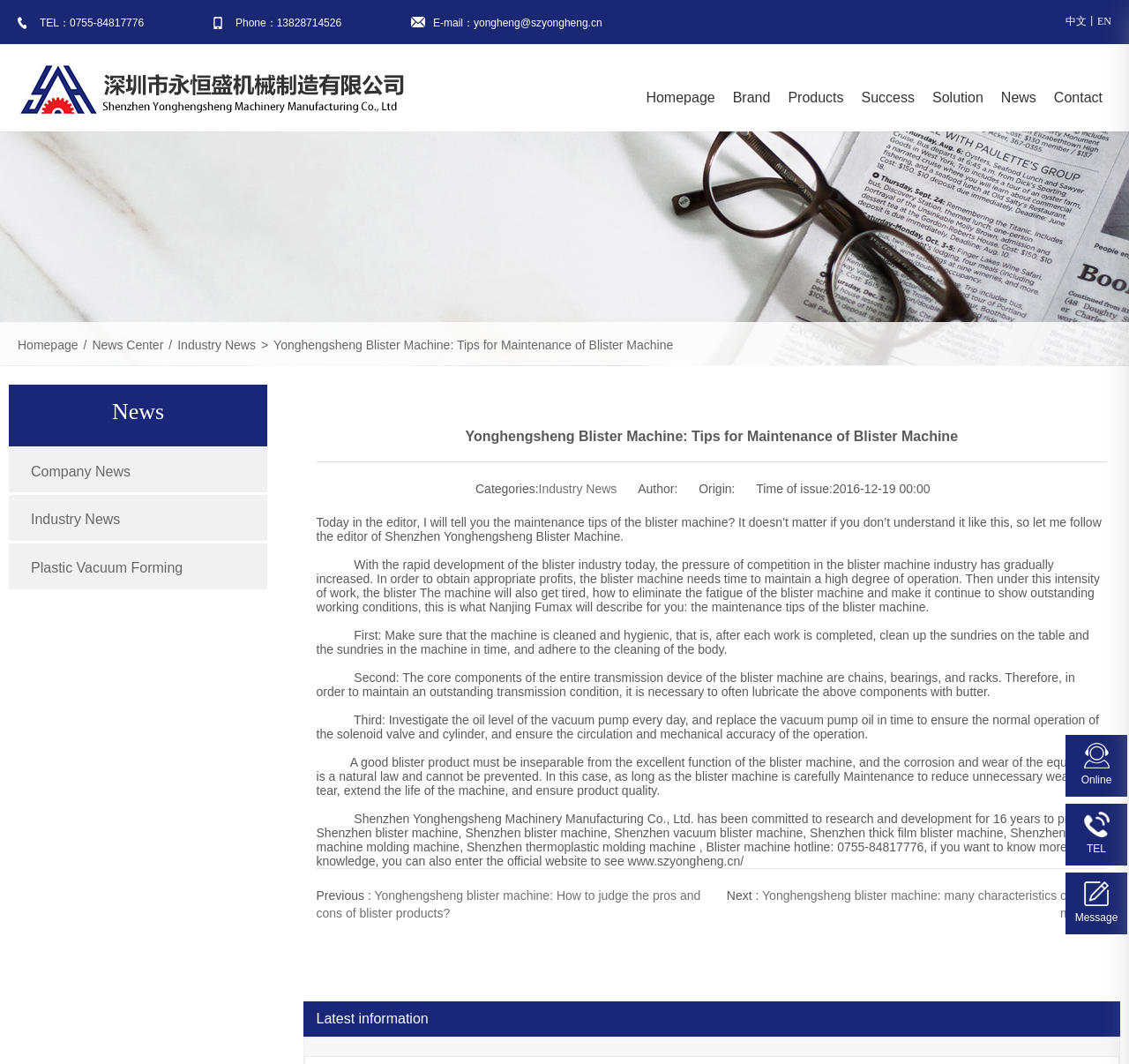Determine the bounding box coordinates for the element that should be clicked to follow this instruction: "Search for something". The coordinates should be given as four float numbers between 0 and 1, in the format [left, top, right, bottom].

None